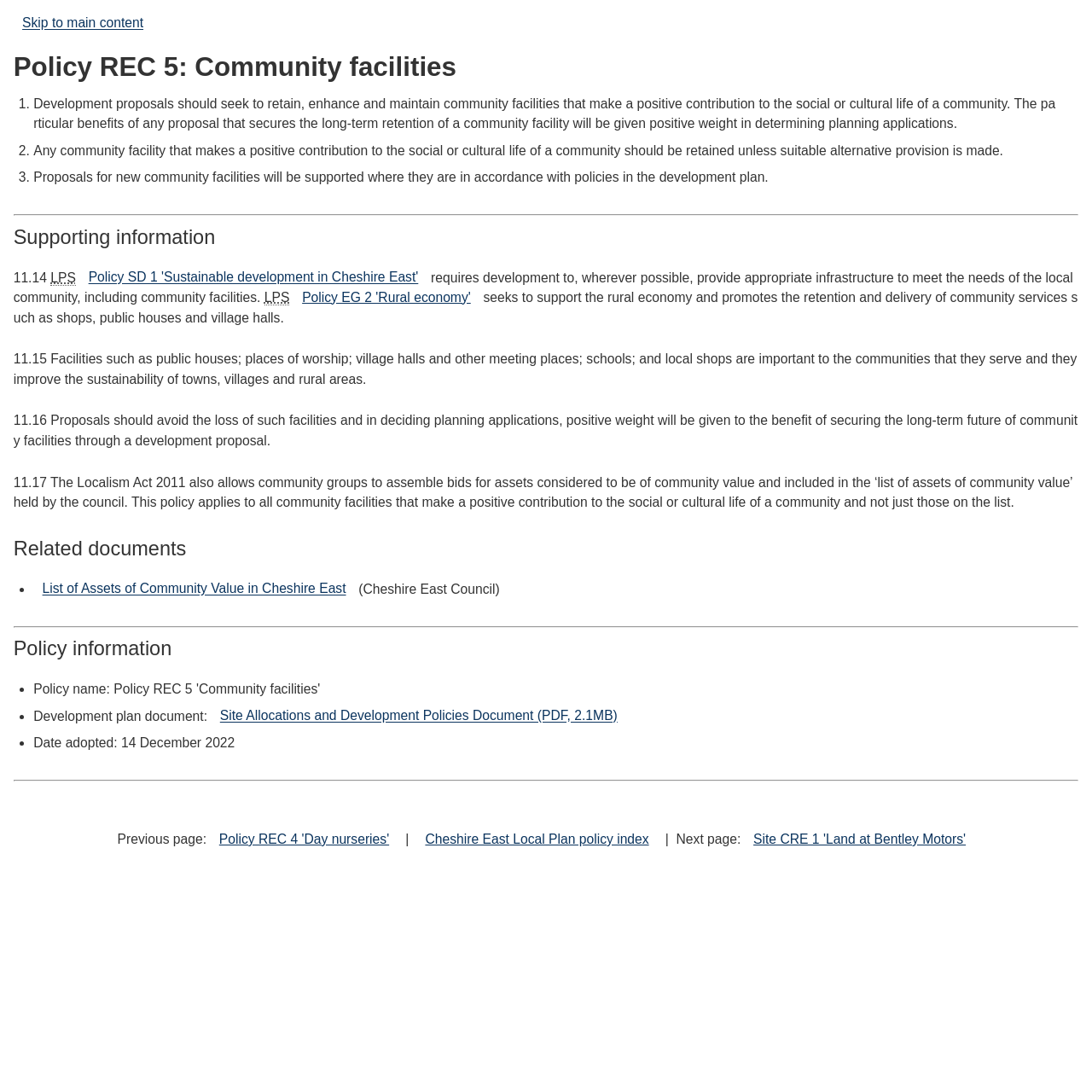Bounding box coordinates are specified in the format (top-left x, top-left y, bottom-right x, bottom-right y). All values are floating point numbers bounded between 0 and 1. Please provide the bounding box coordinate of the region this sentence describes: ← Amanda Sharpe

None